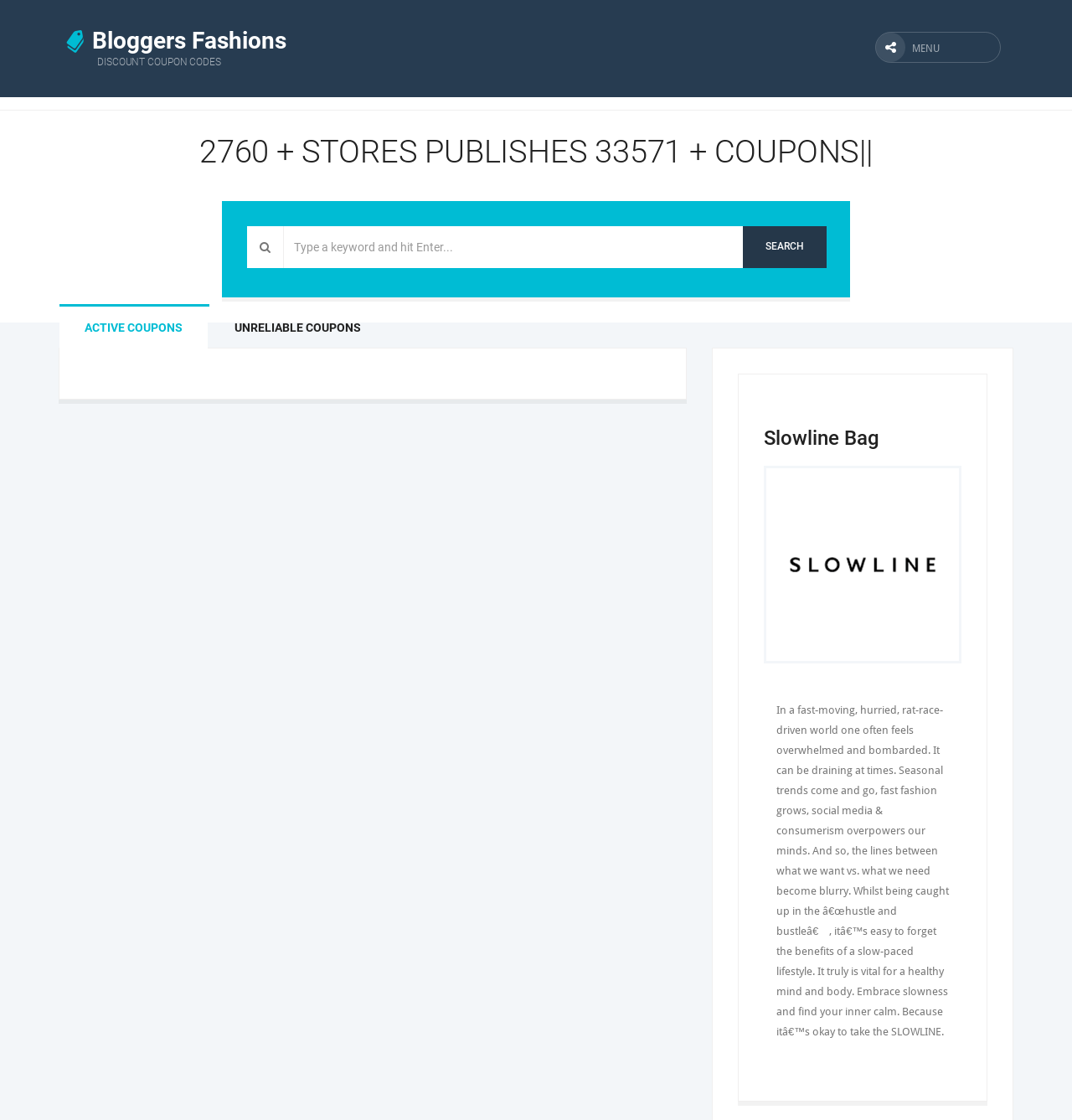Identify the coordinates of the bounding box for the element that must be clicked to accomplish the instruction: "Visit Bloggers Fashions website".

[0.055, 0.011, 0.641, 0.049]